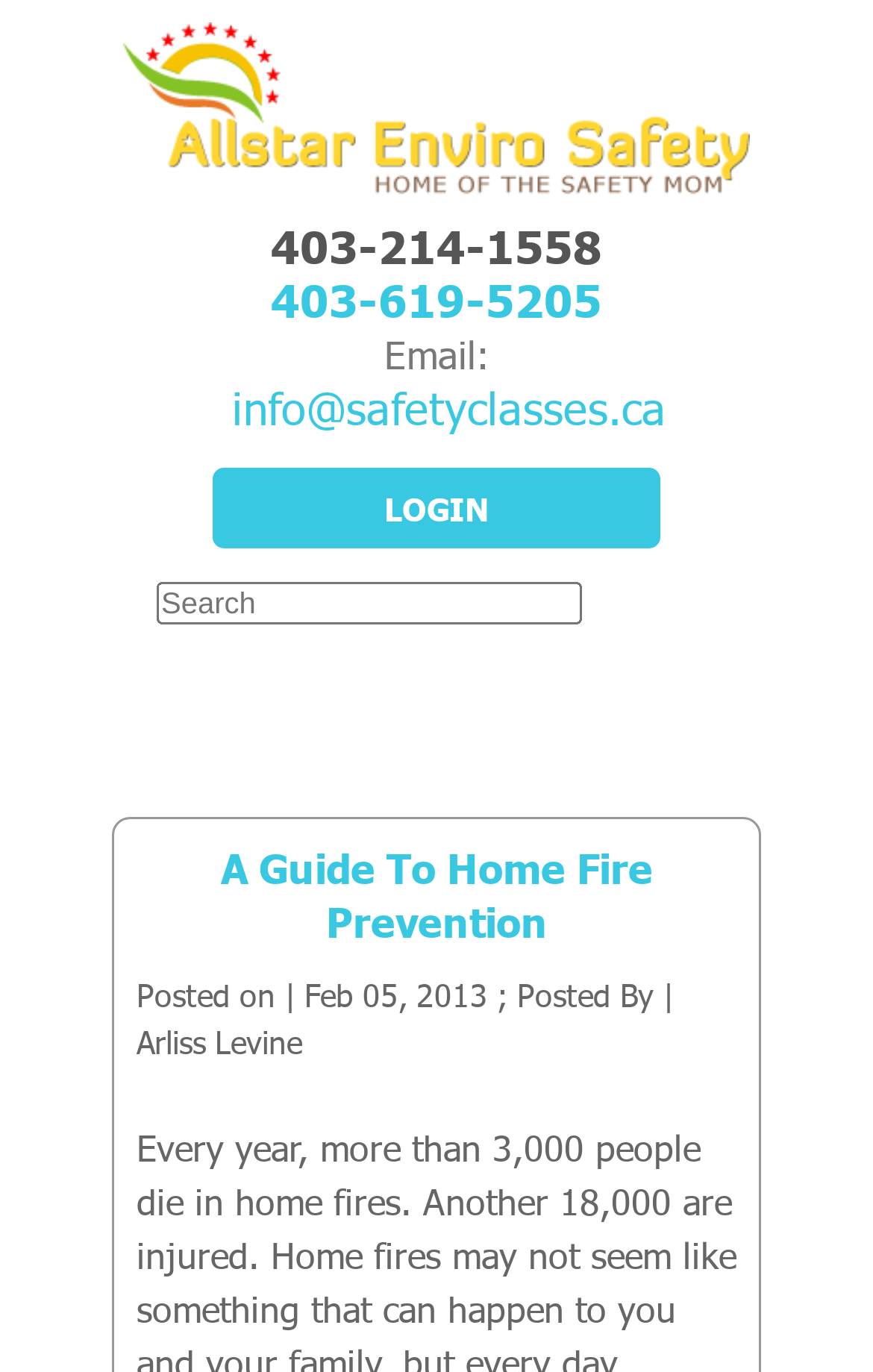Answer this question in one word or a short phrase: Who is the author of the article?

Arliss Levine